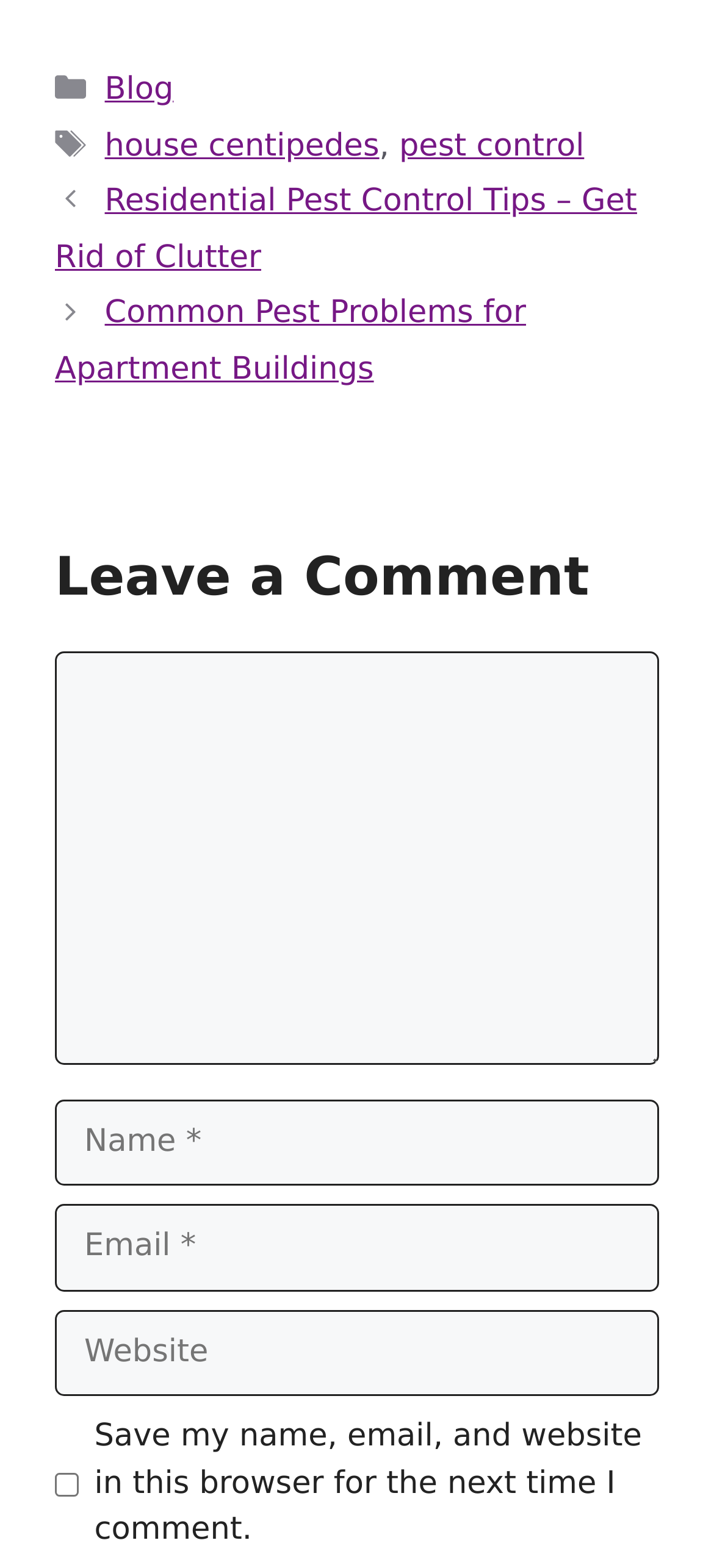What is the category of the first post?
Answer the question based on the image using a single word or a brief phrase.

Residential Pest Control